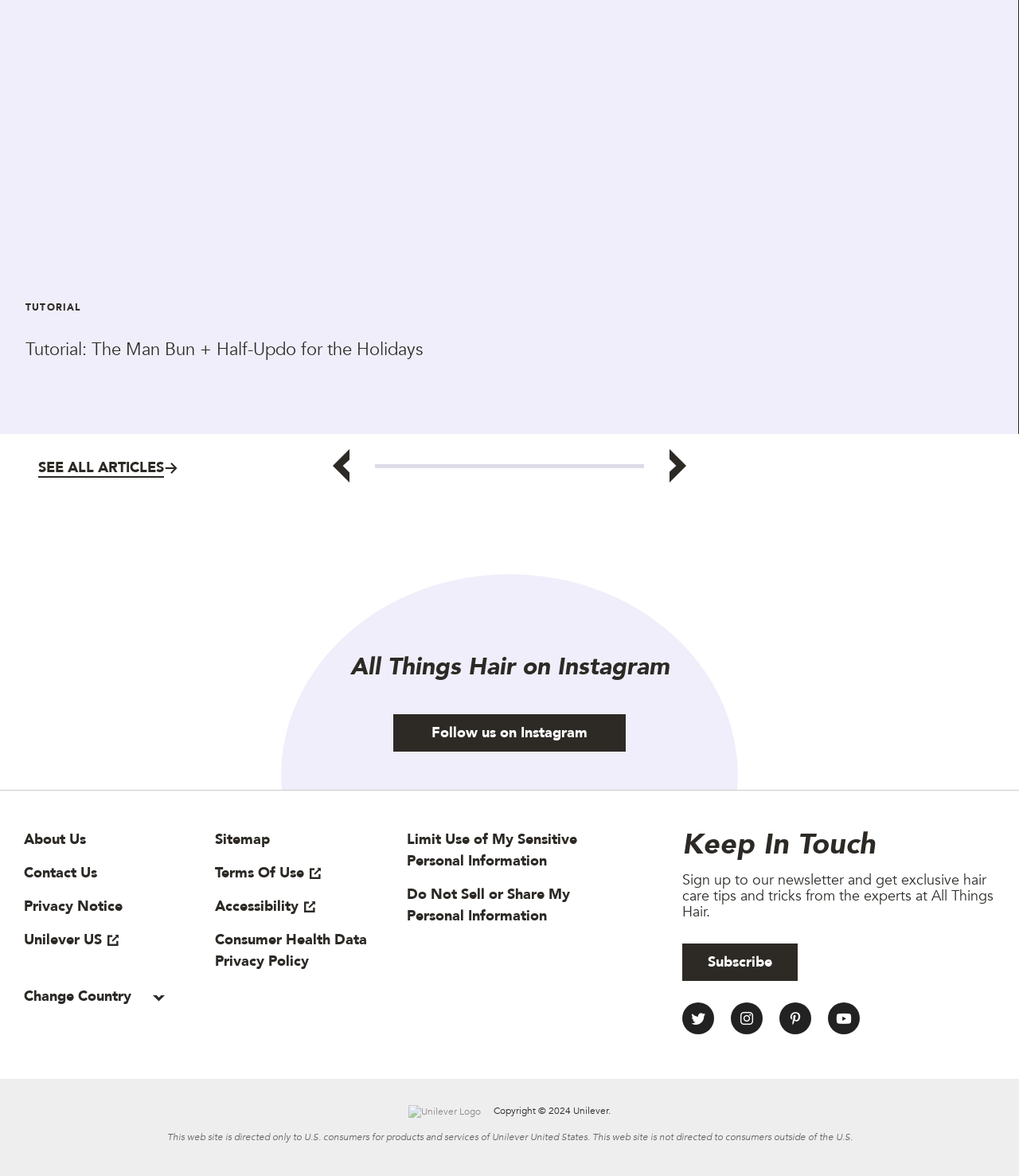Find the bounding box coordinates of the clickable element required to execute the following instruction: "Follow All Things Hair on Instagram". Provide the coordinates as four float numbers between 0 and 1, i.e., [left, top, right, bottom].

[0.386, 0.607, 0.614, 0.639]